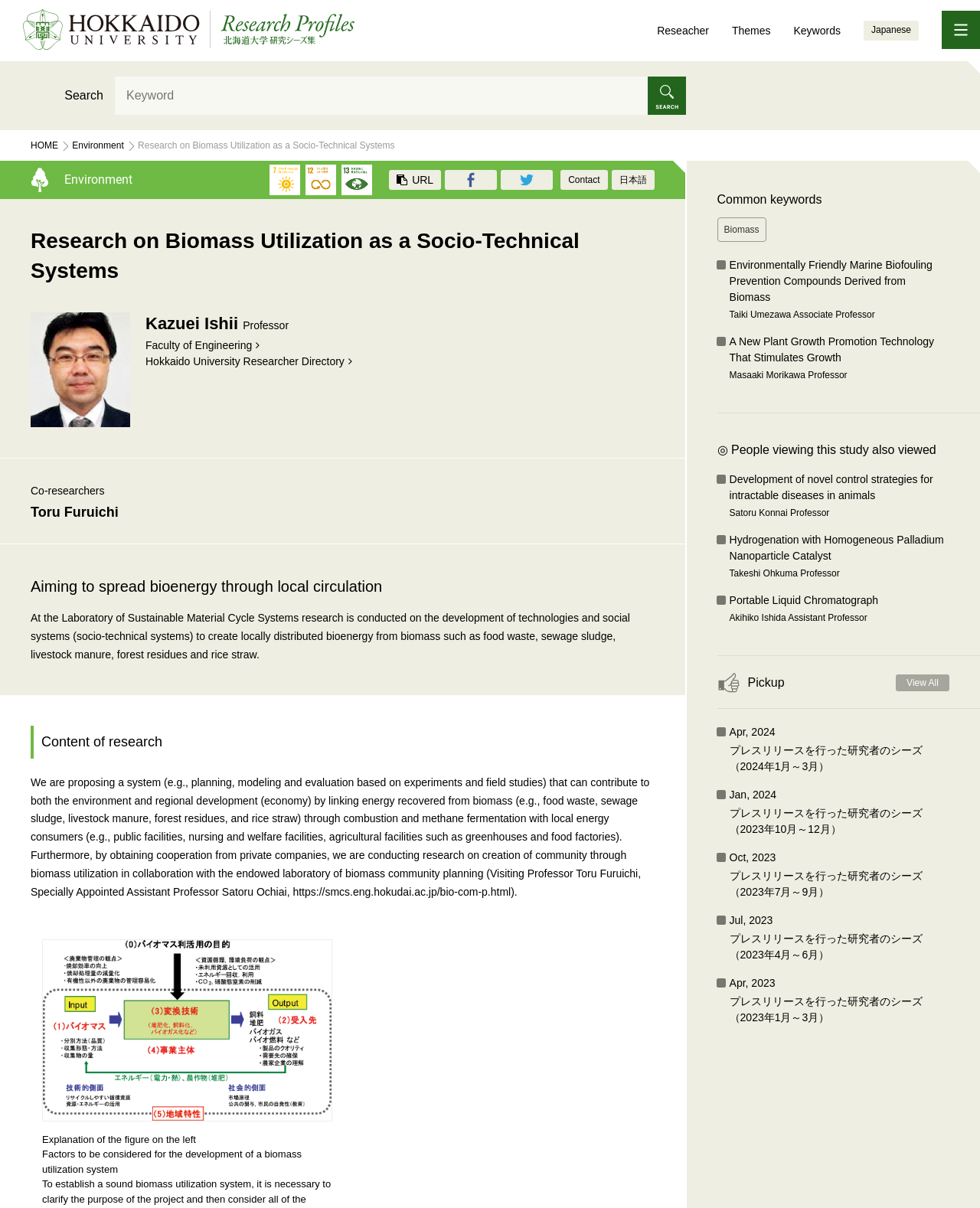What is the goal of the biomass utilization system?
Using the visual information from the image, give a one-word or short-phrase answer.

Contribute to environment and regional development